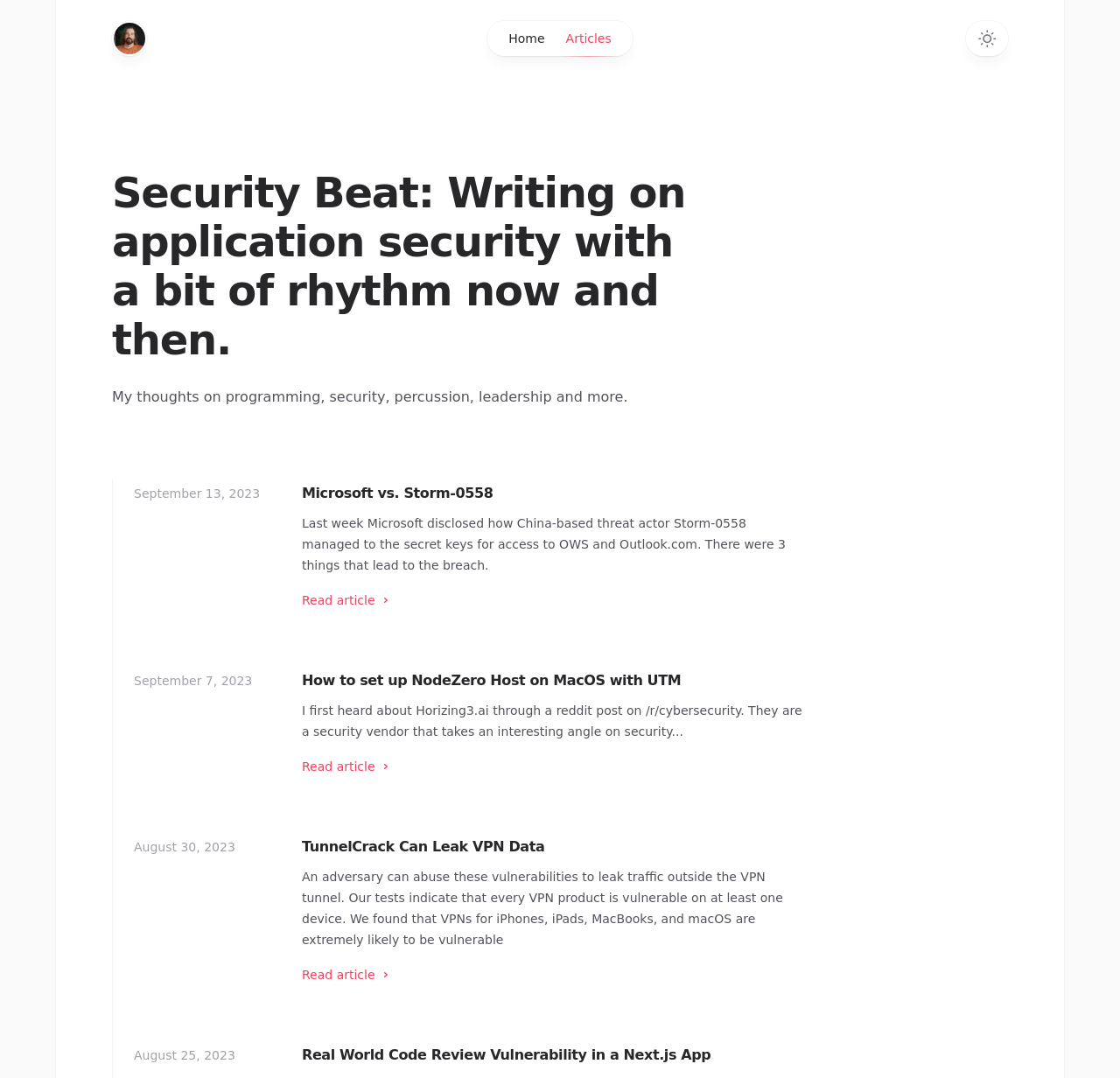Ascertain the bounding box coordinates for the UI element detailed here: "Microsoft vs. Storm-0558". The coordinates should be provided as [left, top, right, bottom] with each value being a float between 0 and 1.

[0.27, 0.45, 0.44, 0.465]